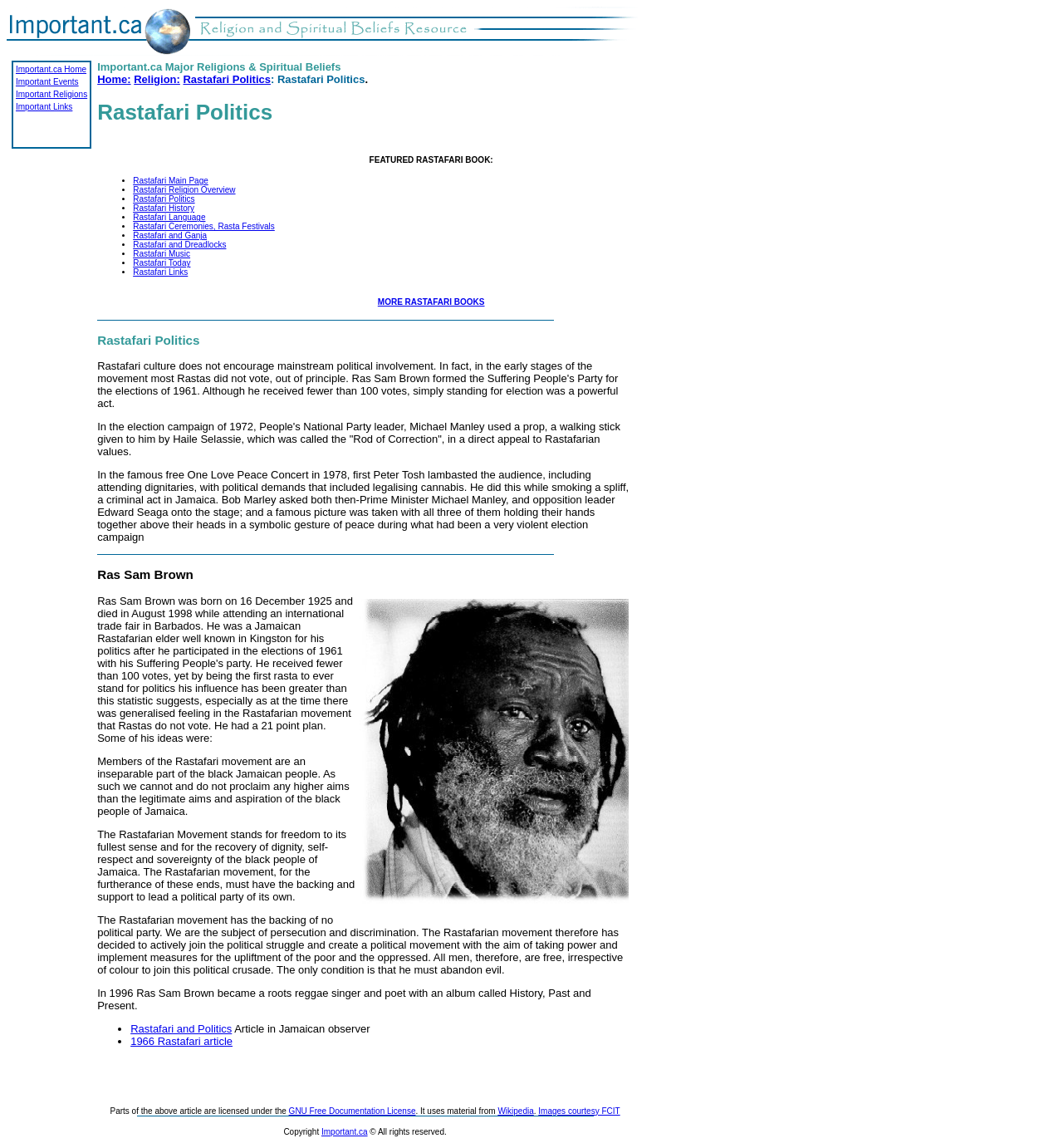Determine the bounding box coordinates for the area that needs to be clicked to fulfill this task: "View the 'Rastafari Politics' article". The coordinates must be given as four float numbers between 0 and 1, i.e., [left, top, right, bottom].

[0.092, 0.087, 0.595, 0.11]